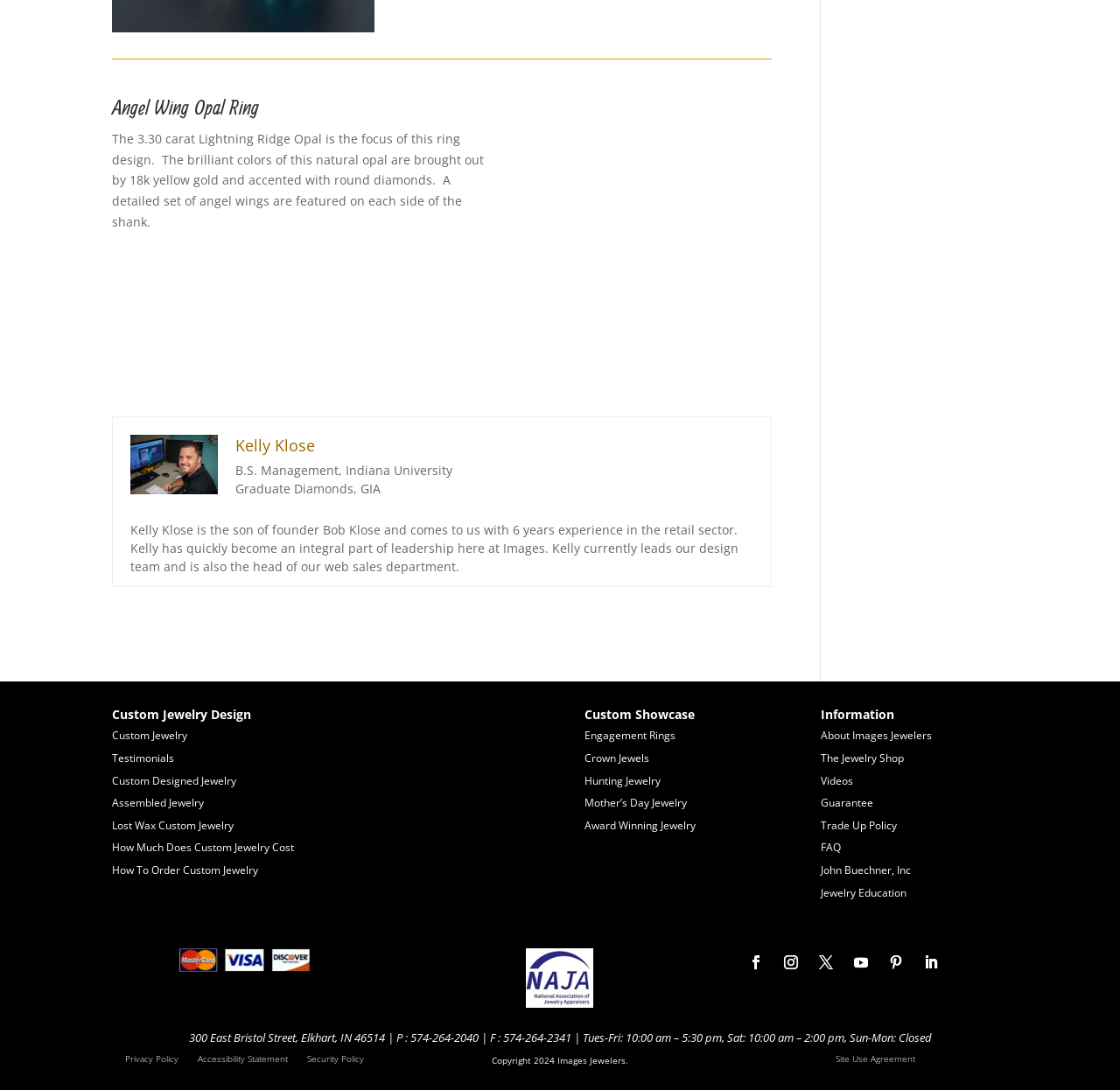Specify the bounding box coordinates of the element's area that should be clicked to execute the given instruction: "View custom jewelry design". The coordinates should be four float numbers between 0 and 1, i.e., [left, top, right, bottom].

[0.1, 0.671, 0.267, 0.685]